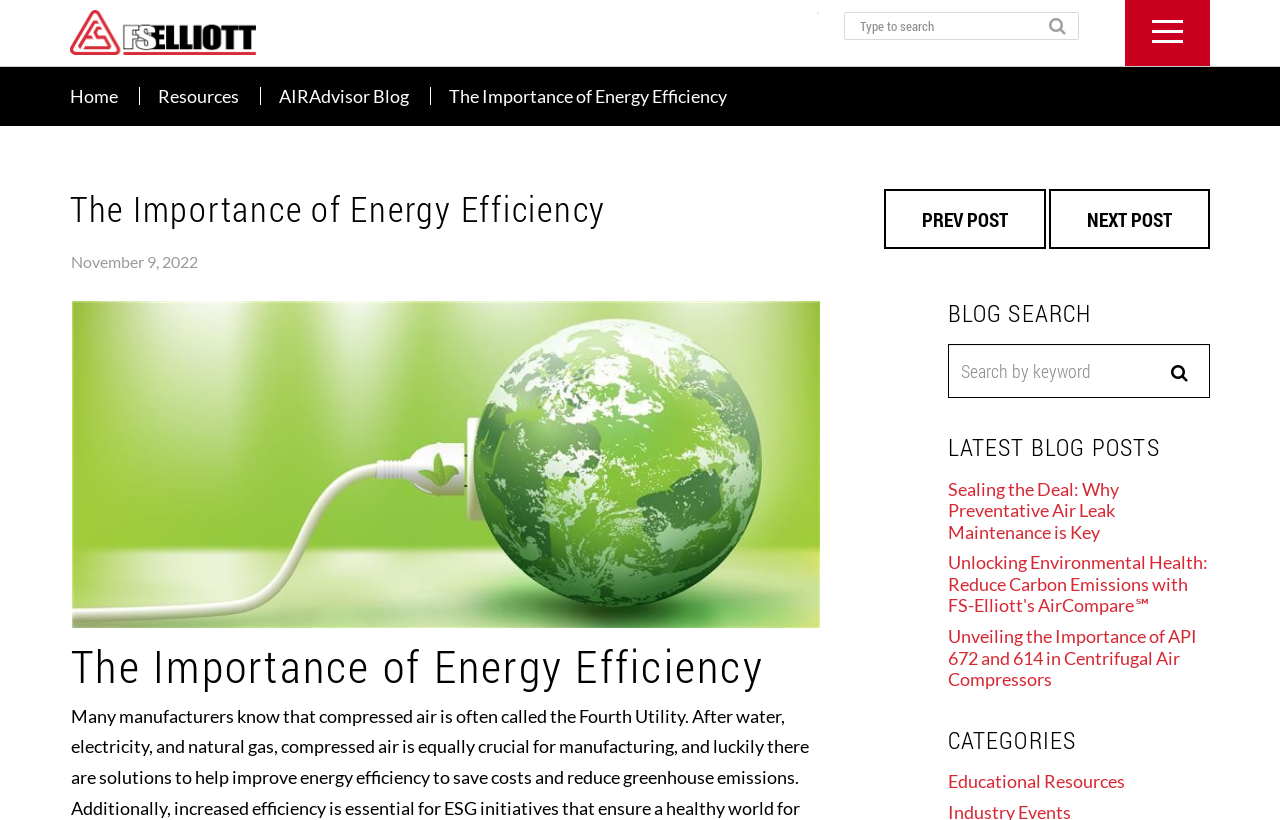Reply to the question below using a single word or brief phrase:
What is the title of the blog post?

The Importance of Energy Efficiency